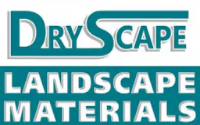Describe all the important aspects and details of the image.

The image features the logo of "DryScape Landscape Materials," a company that specializes in supplying materials for landscaping projects. The logo prominently displays the name "DryScape" in a stylized font, with "Dry" colored in teal and "Scape" in a bold, more angular style, emphasizing the brand's identity. Below that, the words "LANDSCAPE MATERIALS" are presented in a large, bold font, indicating the company’s focus on providing essential materials for landscaping needs. This logo likely serves as a visual representation of the business’s commitment to quality and service in the landscaping industry, proudly serving areas such as Santa Rosa, Rohnert Park, Cotati, and Petaluma.